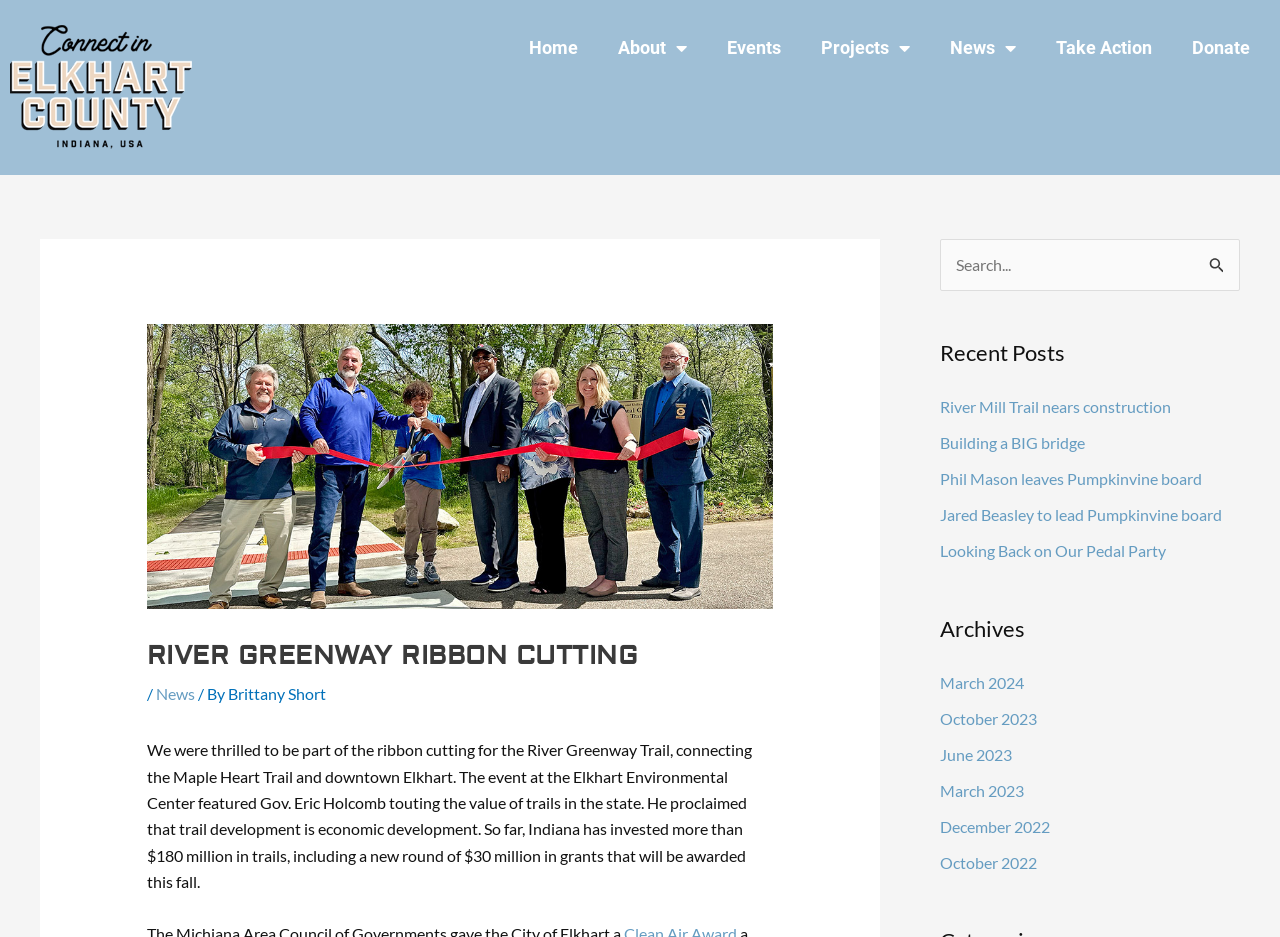Can you specify the bounding box coordinates of the area that needs to be clicked to fulfill the following instruction: "View recent posts"?

[0.734, 0.359, 0.969, 0.394]